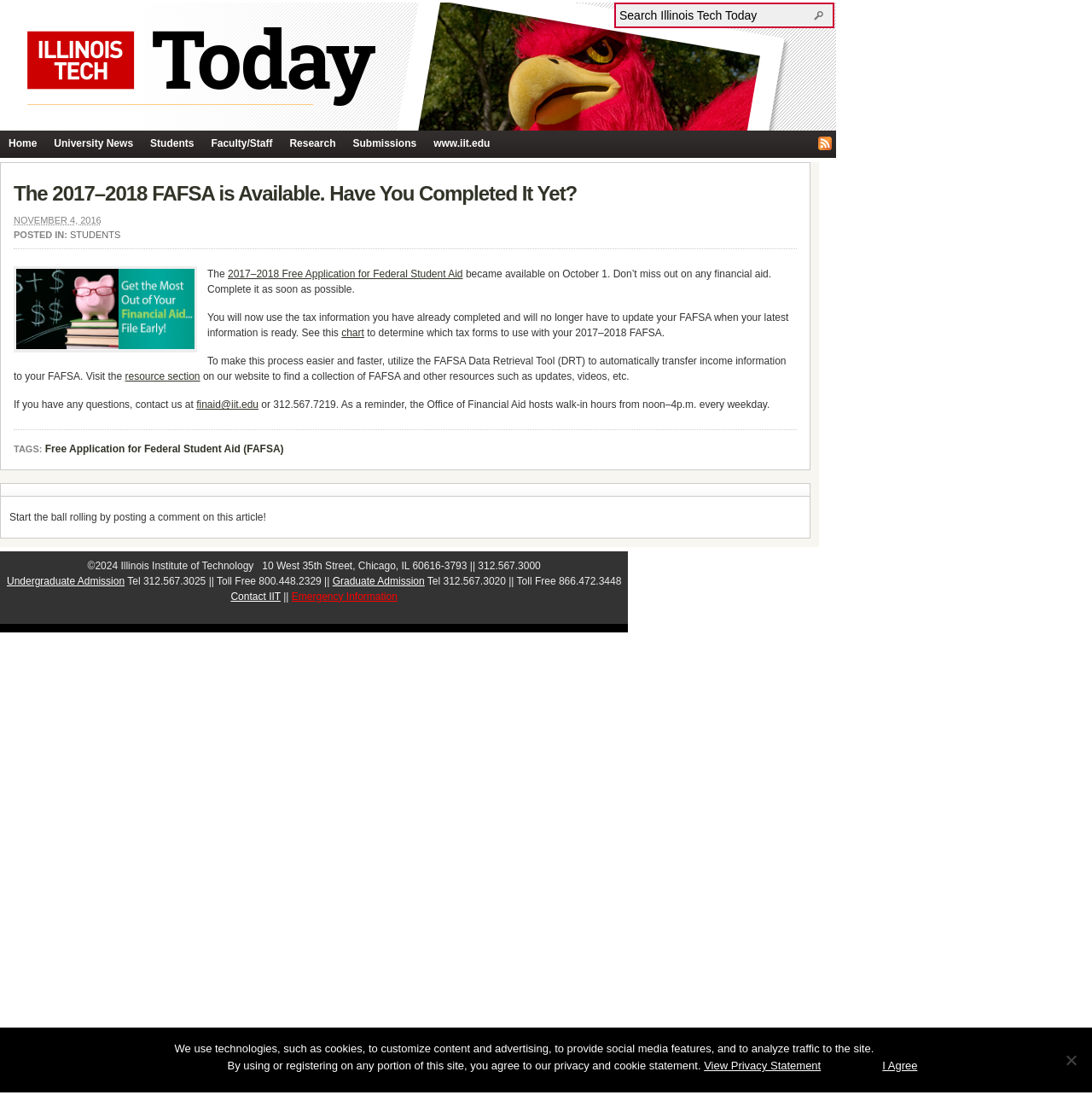Using the details in the image, give a detailed response to the question below:
What is the name of the university?

I determined the answer by looking at the top-left corner of the webpage, where it says 'Illinois Tech Today'. This suggests that the webpage is related to Illinois Institute of Technology, which is commonly referred to as Illinois Tech.